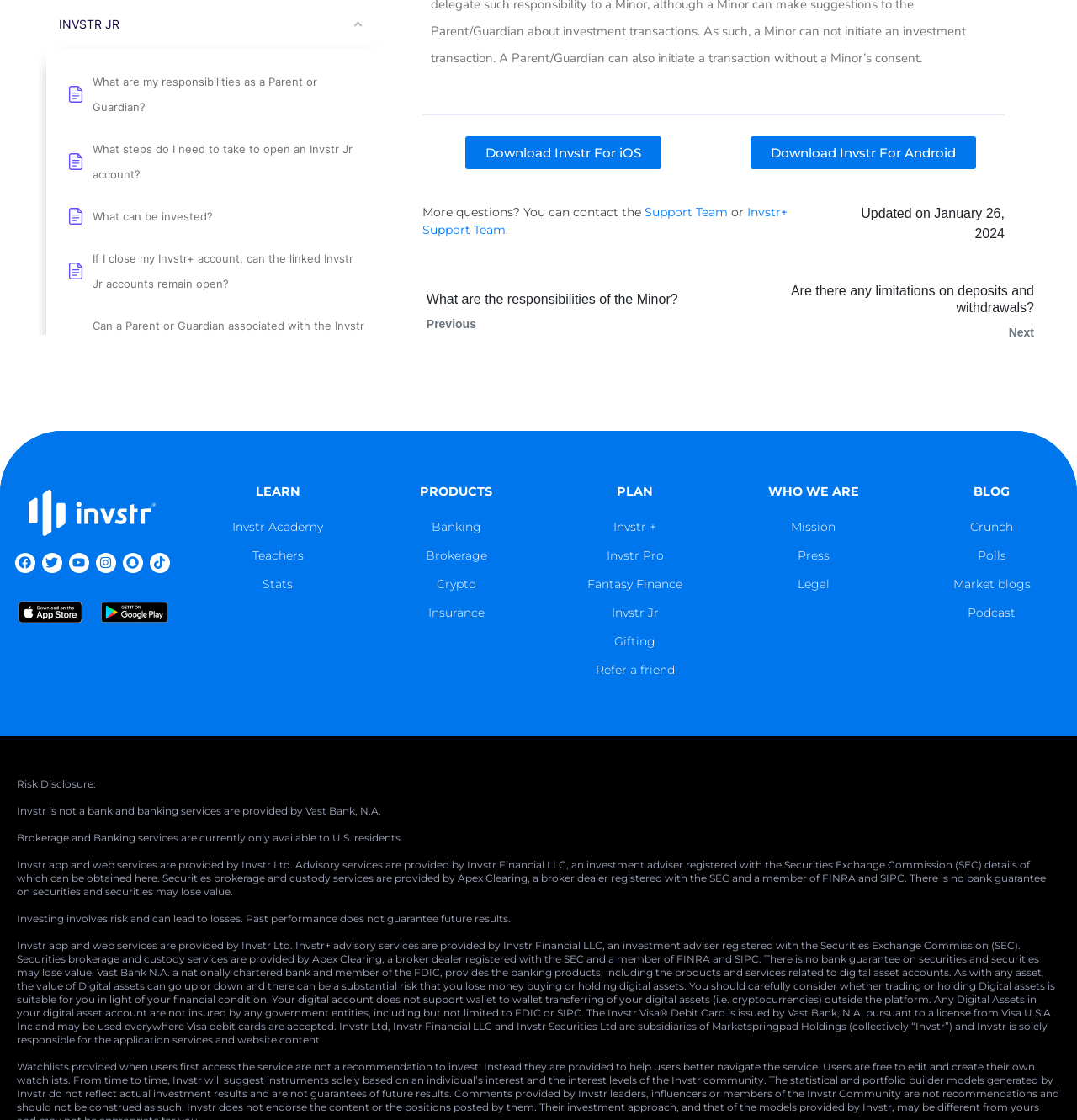Show the bounding box coordinates for the HTML element as described: "What can be invested?".

[0.086, 0.182, 0.198, 0.204]